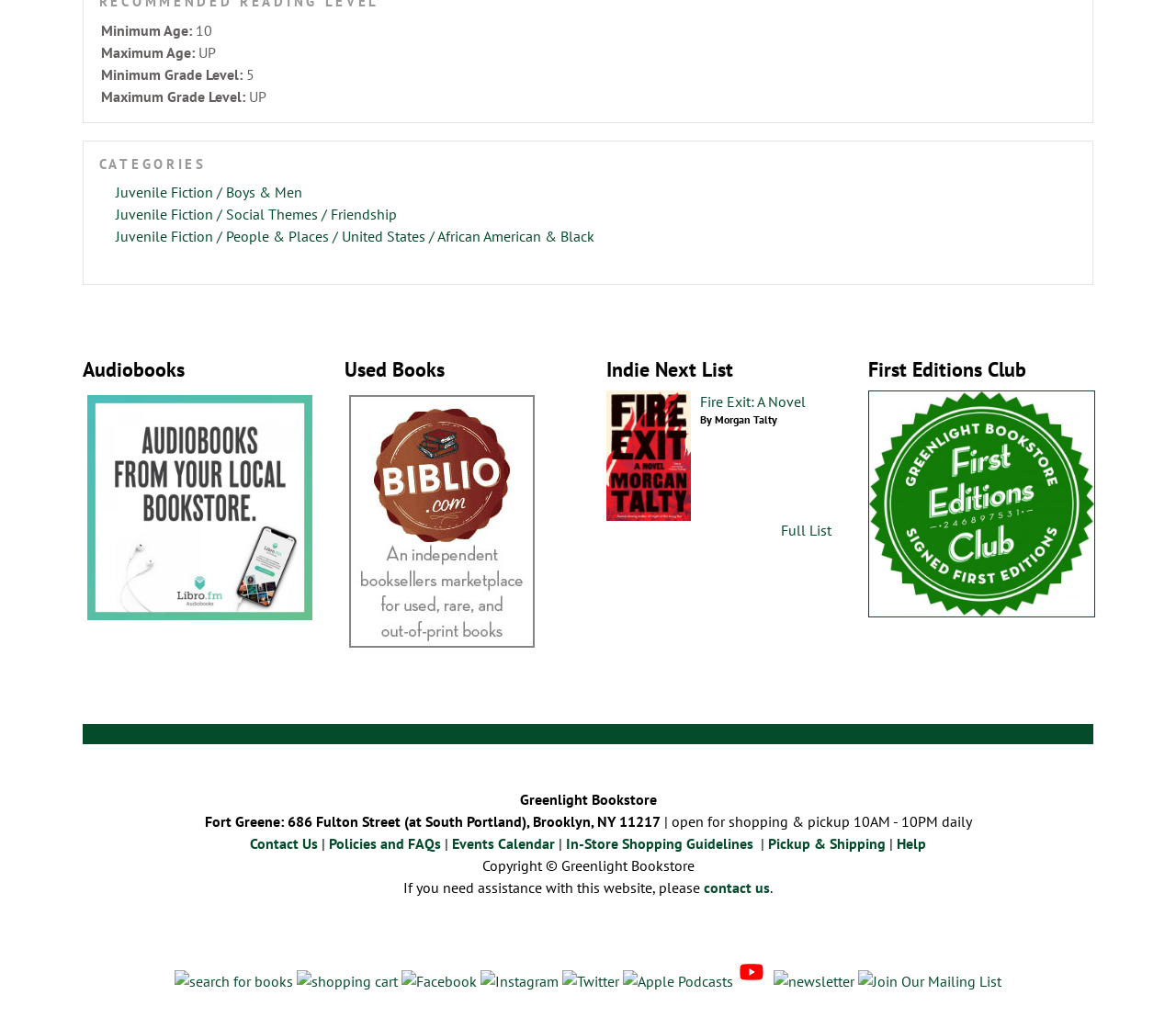Find the bounding box coordinates of the area to click in order to follow the instruction: "Check 'Used Books'".

[0.293, 0.348, 0.484, 0.372]